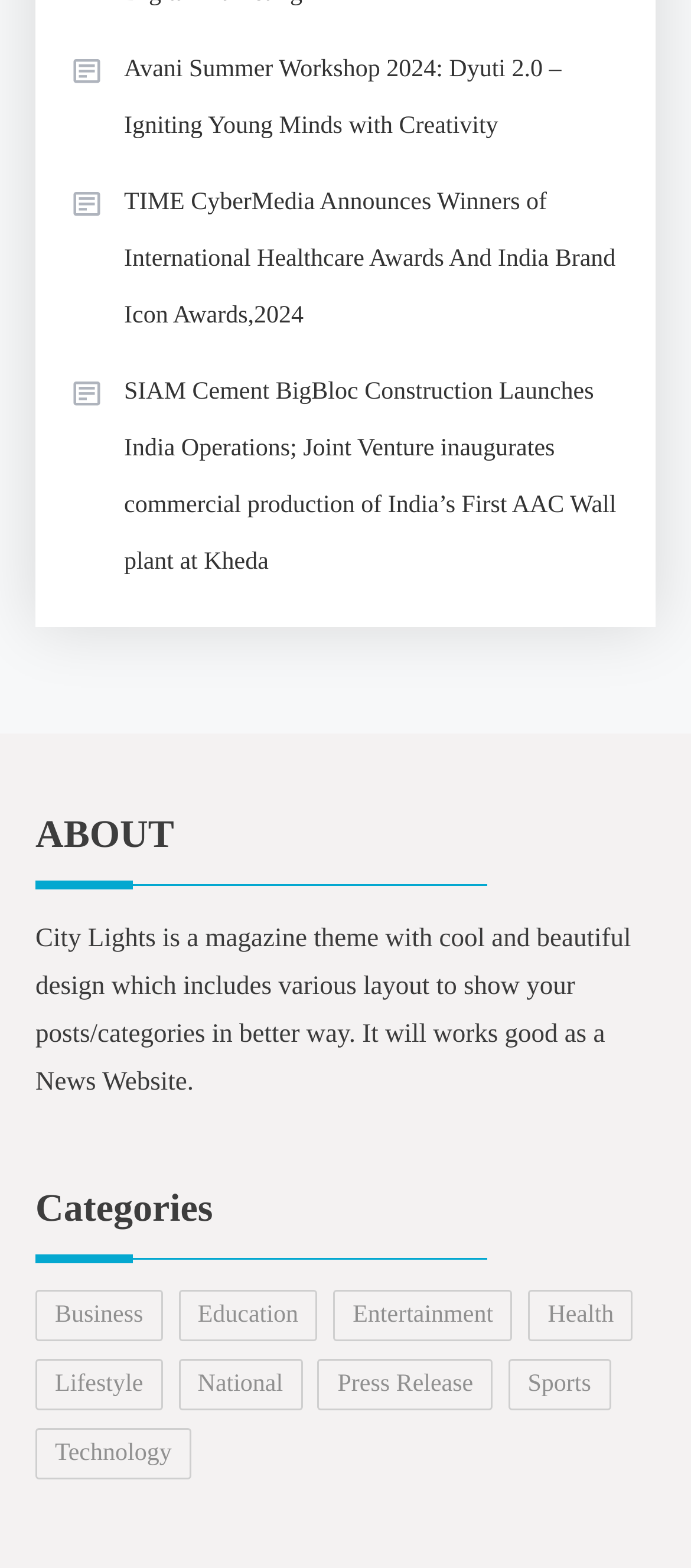Please analyze the image and provide a thorough answer to the question:
What is the theme of the magazine?

The theme of the magazine is City Lights, which is mentioned in the StaticText element with the description 'City Lights is a magazine theme with cool and beautiful design which includes various layout to show your posts/categories in better way. It will works good as a News Website.'